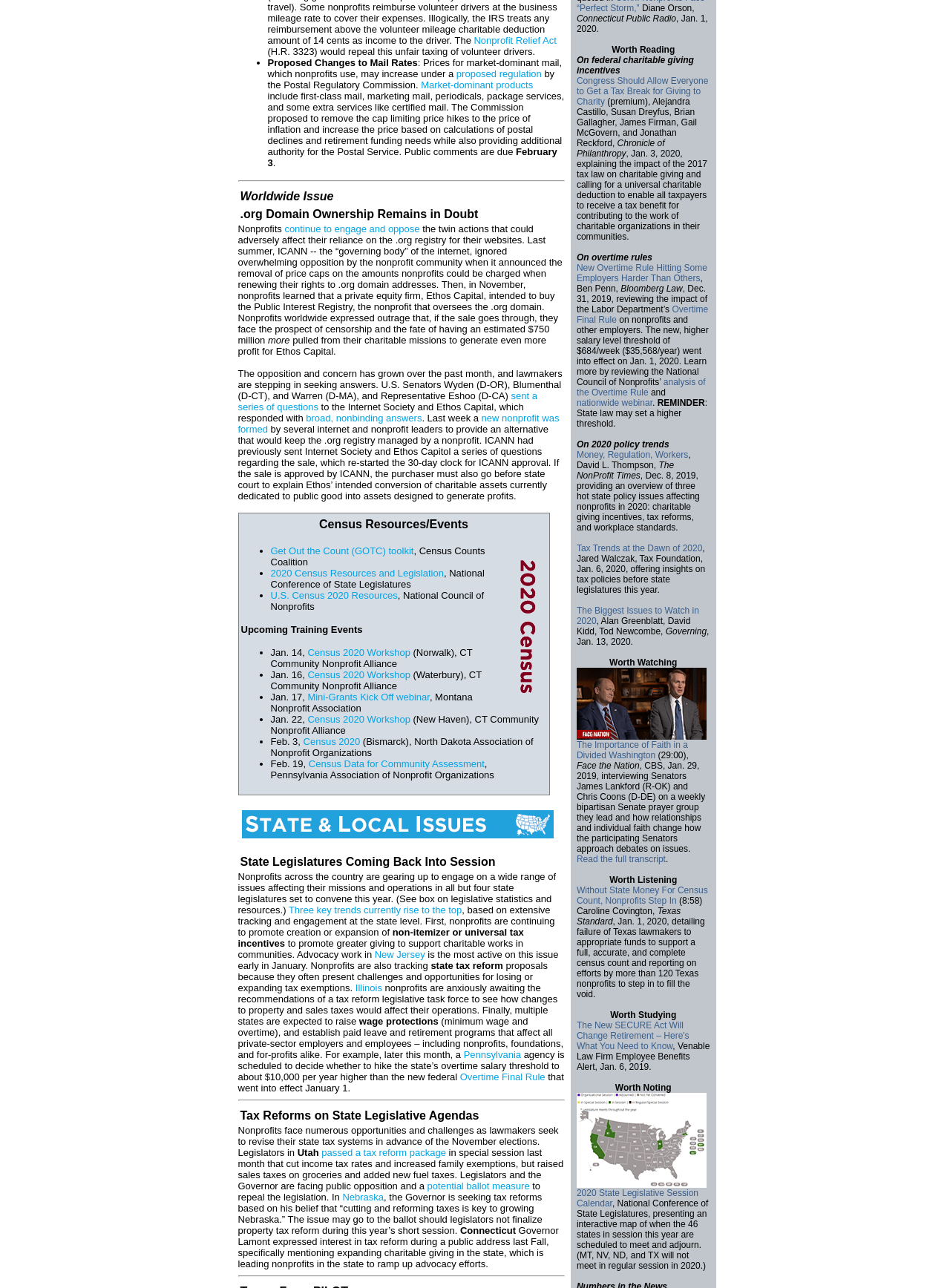Locate the bounding box coordinates of the element you need to click to accomplish the task described by this instruction: "Read more about 'Proposed Changes to Mail Rates'".

[0.282, 0.044, 0.44, 0.053]